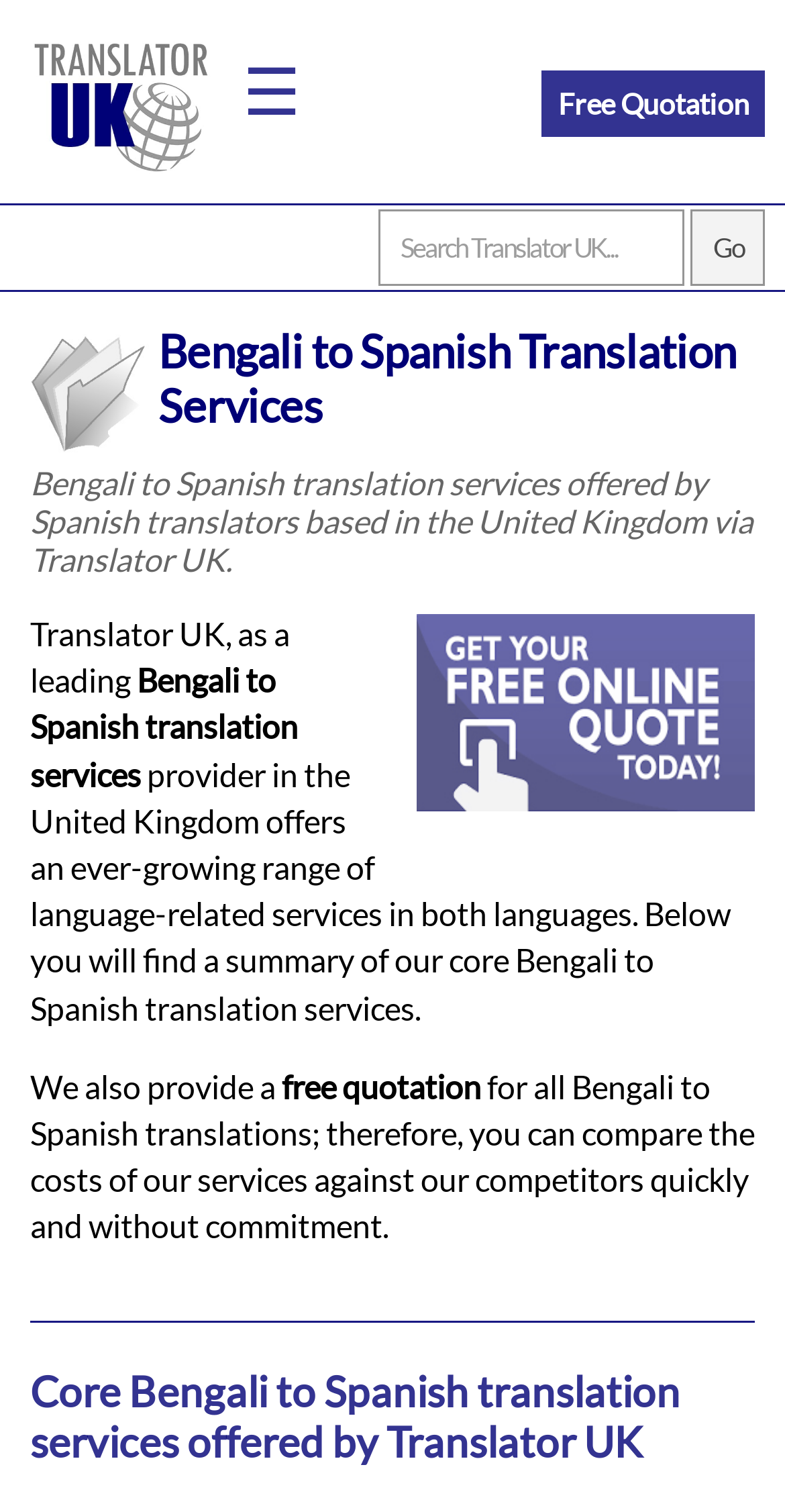Please identify the bounding box coordinates of the clickable element to fulfill the following instruction: "Click the menu button". The coordinates should be four float numbers between 0 and 1, i.e., [left, top, right, bottom].

[0.271, 0.013, 0.422, 0.107]